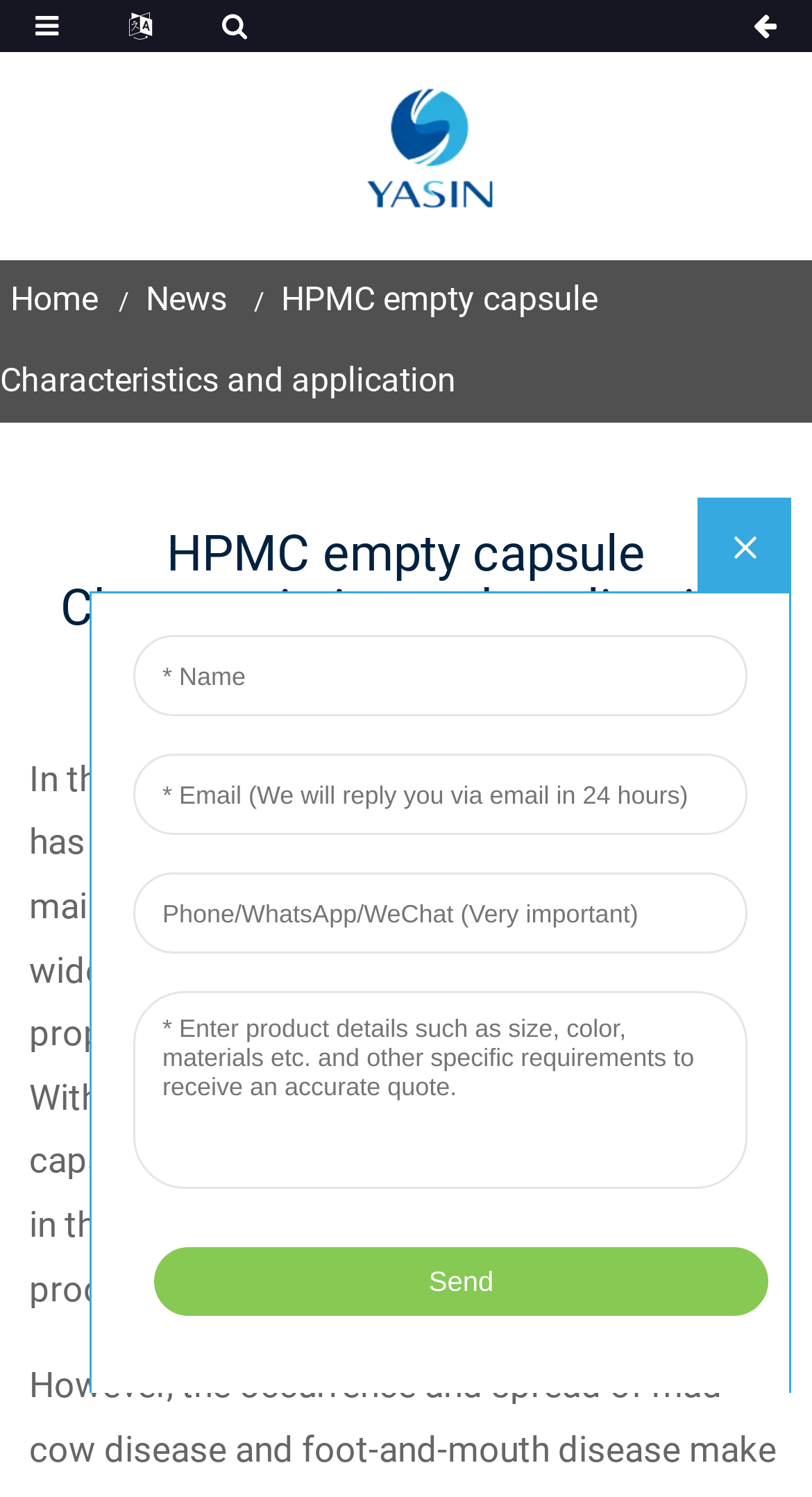Convey a detailed summary of the webpage, mentioning all key elements.

The webpage is about "HPMC empty capsule Characteristics and application" and has a logo at the top-left corner. The logo is a clickable link. Below the logo, there is a navigation menu with three links: "Home", "News", and "HPMC empty capsule Characteristics and application", which is also the title of the webpage.

The main content of the webpage is an article with the same title as the webpage, which is a heading that spans almost the entire width of the page. Below the heading, there is a large figure that takes up most of the page's width and about a quarter of its height. The figure is likely an image related to the topic of HPMC empty capsules.

At the bottom of the page, there is an iframe that occupies most of the page's width and about two-thirds of its height. The iframe likely contains additional content or functionality related to the article.

Overall, the webpage appears to be a news article or blog post about HPMC empty capsules, with a focus on their characteristics and applications.